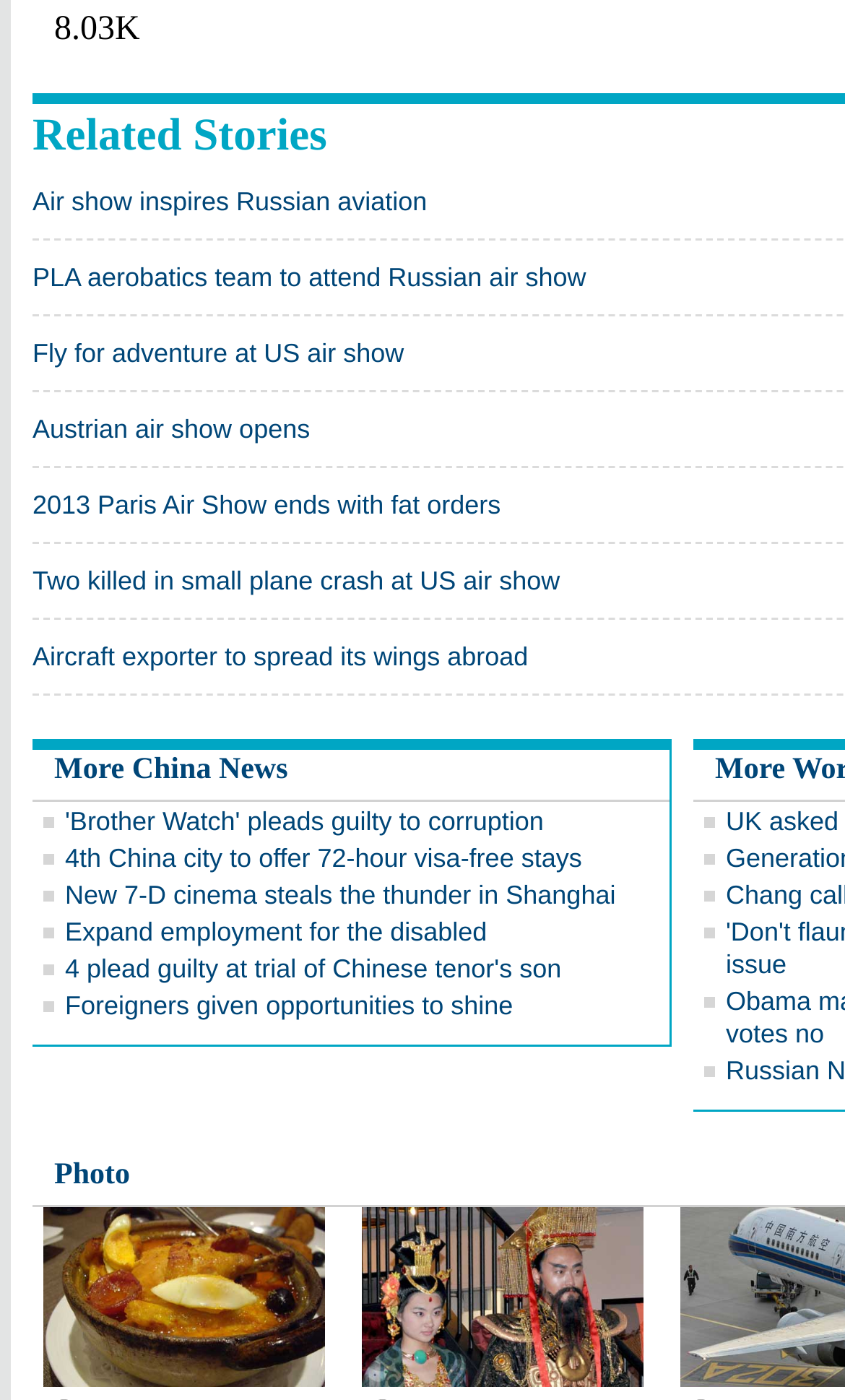Calculate the bounding box coordinates for the UI element based on the following description: "More China News". Ensure the coordinates are four float numbers between 0 and 1, i.e., [left, top, right, bottom].

[0.064, 0.539, 0.341, 0.562]